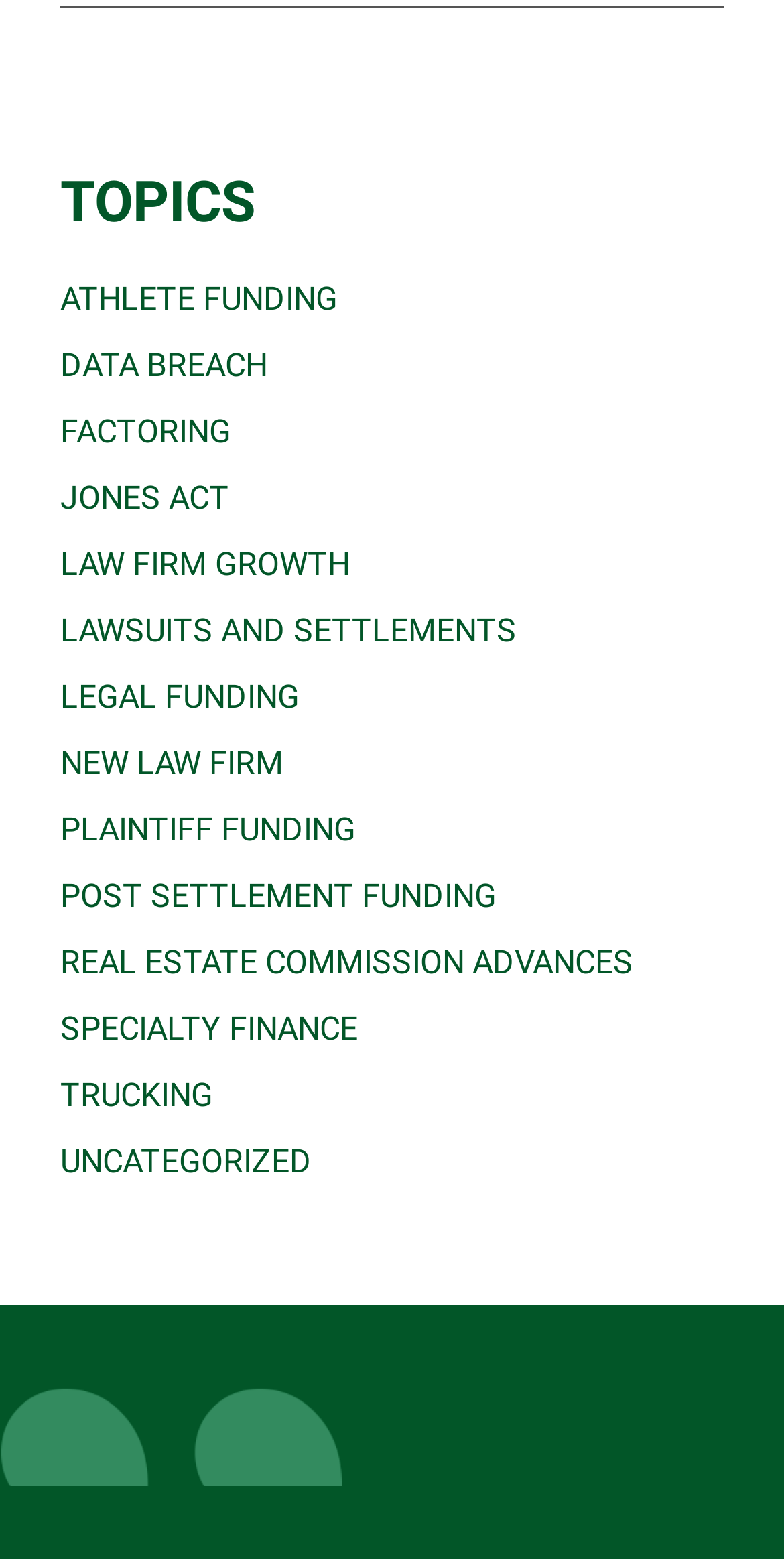What is the last topic listed?
Look at the image and answer with only one word or phrase.

UNCATEGORIZED